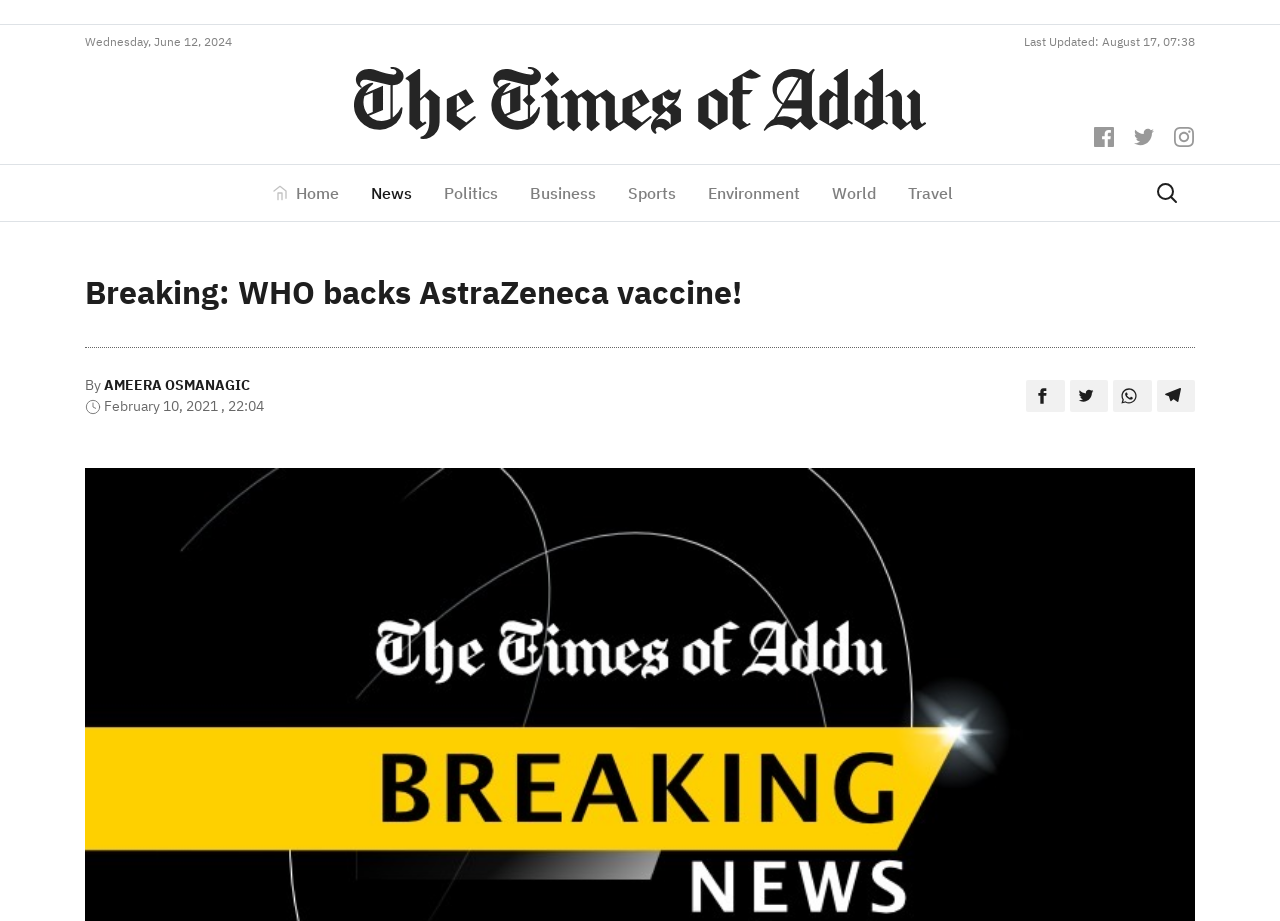Determine the coordinates of the bounding box that should be clicked to complete the instruction: "Share the article on Twitter". The coordinates should be represented by four float numbers between 0 and 1: [left, top, right, bottom].

[0.886, 0.136, 0.905, 0.157]